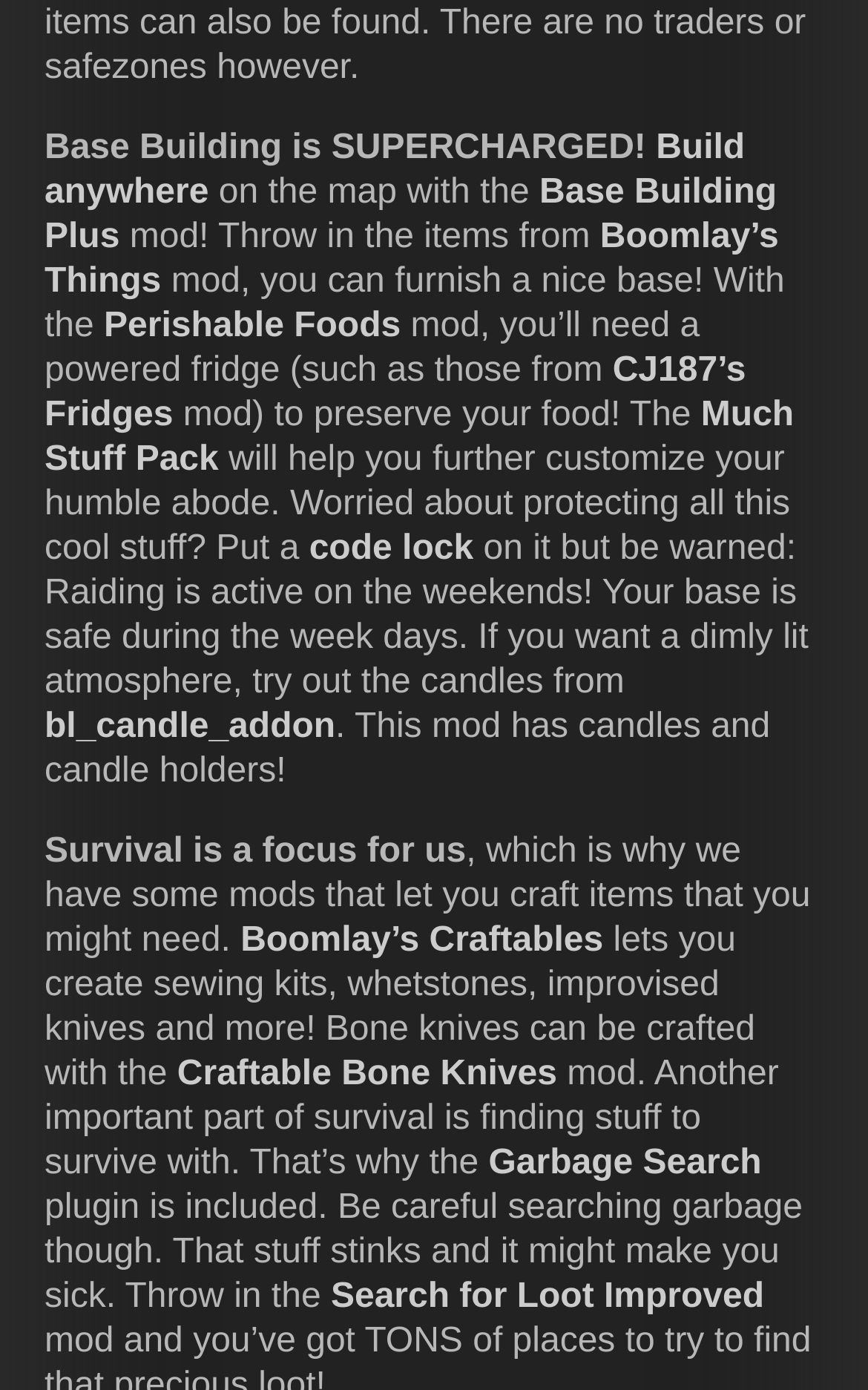Provide the bounding box coordinates for the UI element described in this sentence: "Subscribe with RSS reader". The coordinates should be four float values between 0 and 1, i.e., [left, top, right, bottom].

None